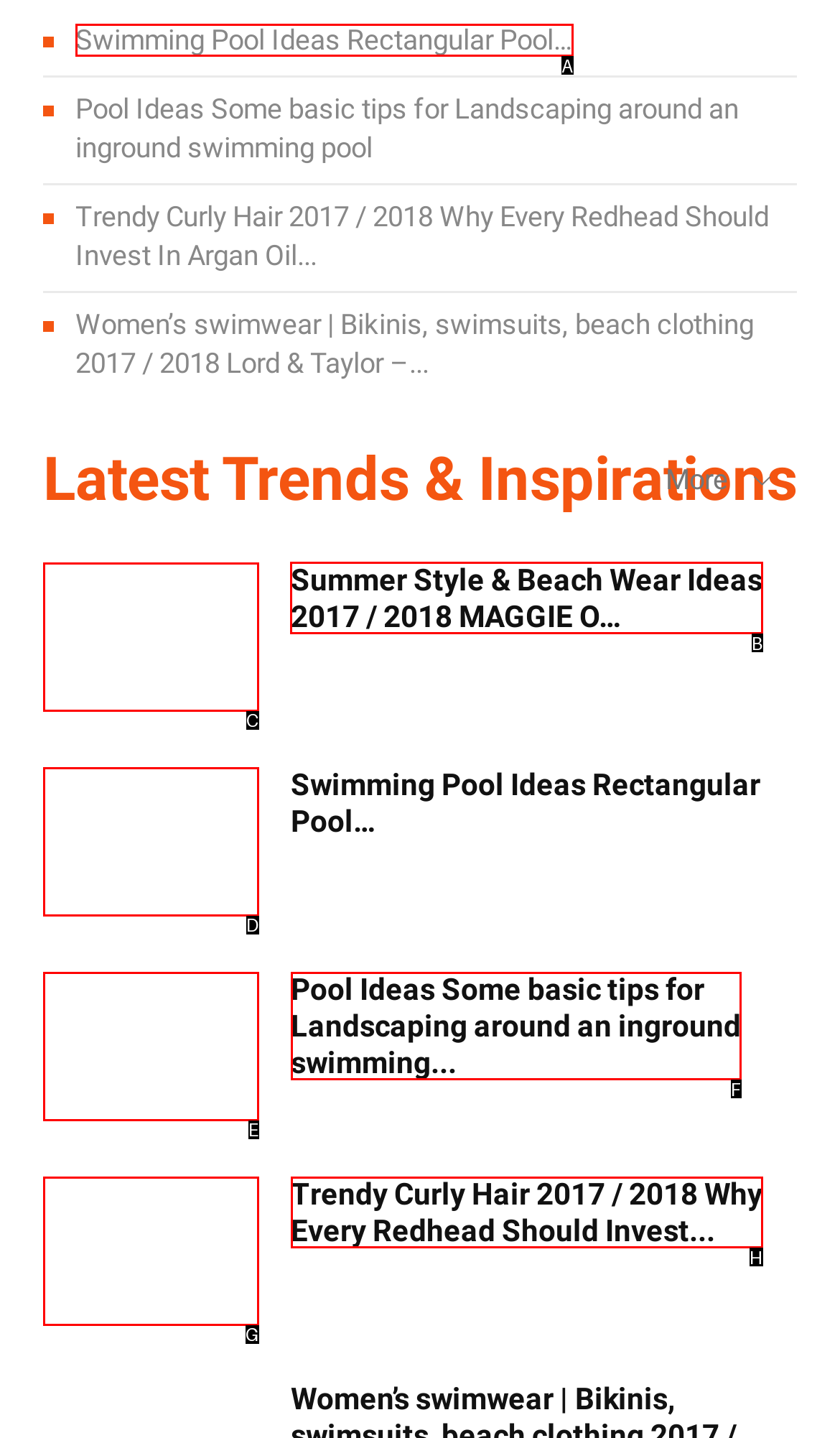Find the option you need to click to complete the following instruction: Open Summer Style & Beach Wear Ideas 2017 / 2018
Answer with the corresponding letter from the choices given directly.

B